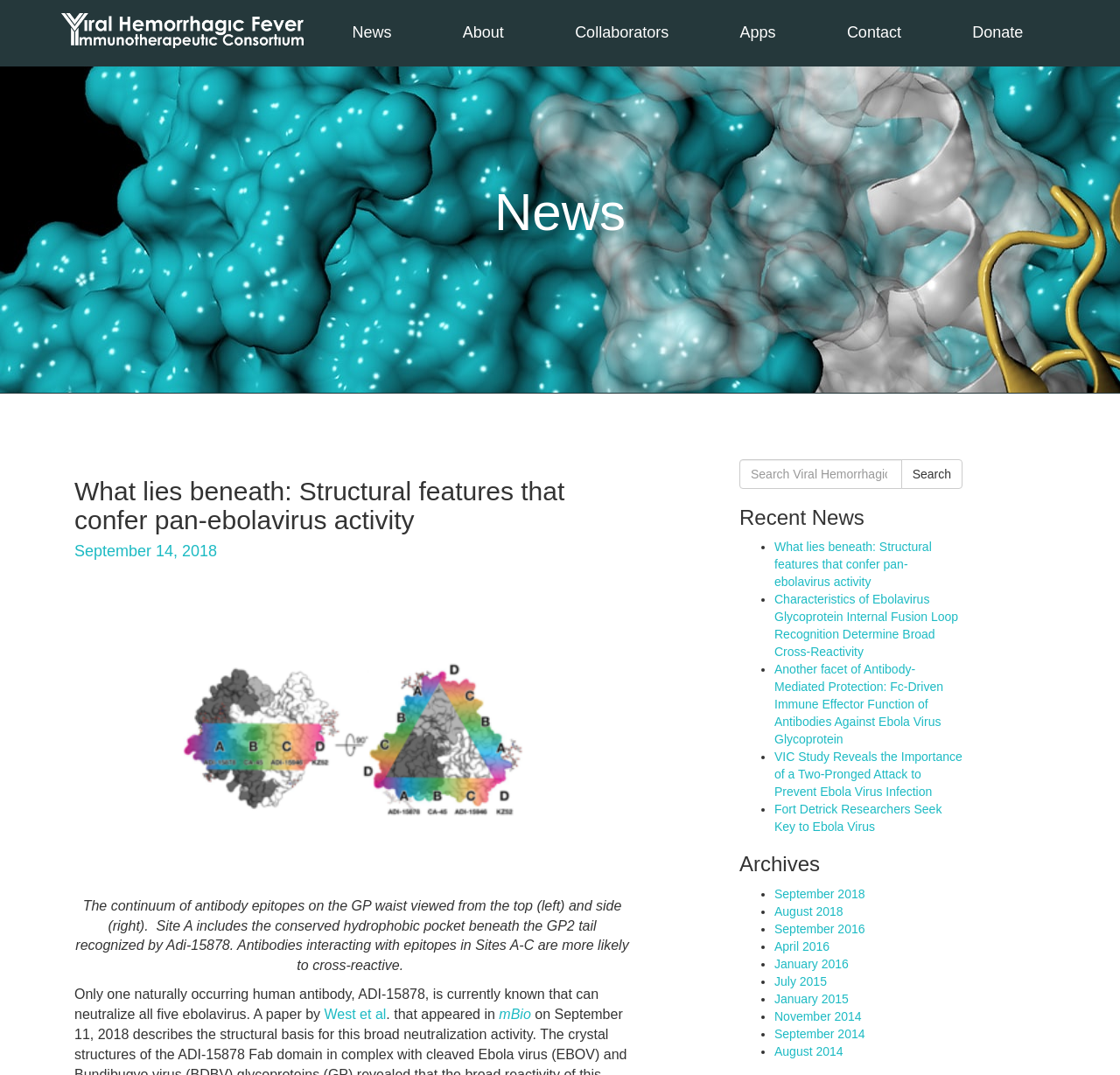Please provide the bounding box coordinates for the UI element as described: "West et al". The coordinates must be four floats between 0 and 1, represented as [left, top, right, bottom].

[0.289, 0.937, 0.345, 0.95]